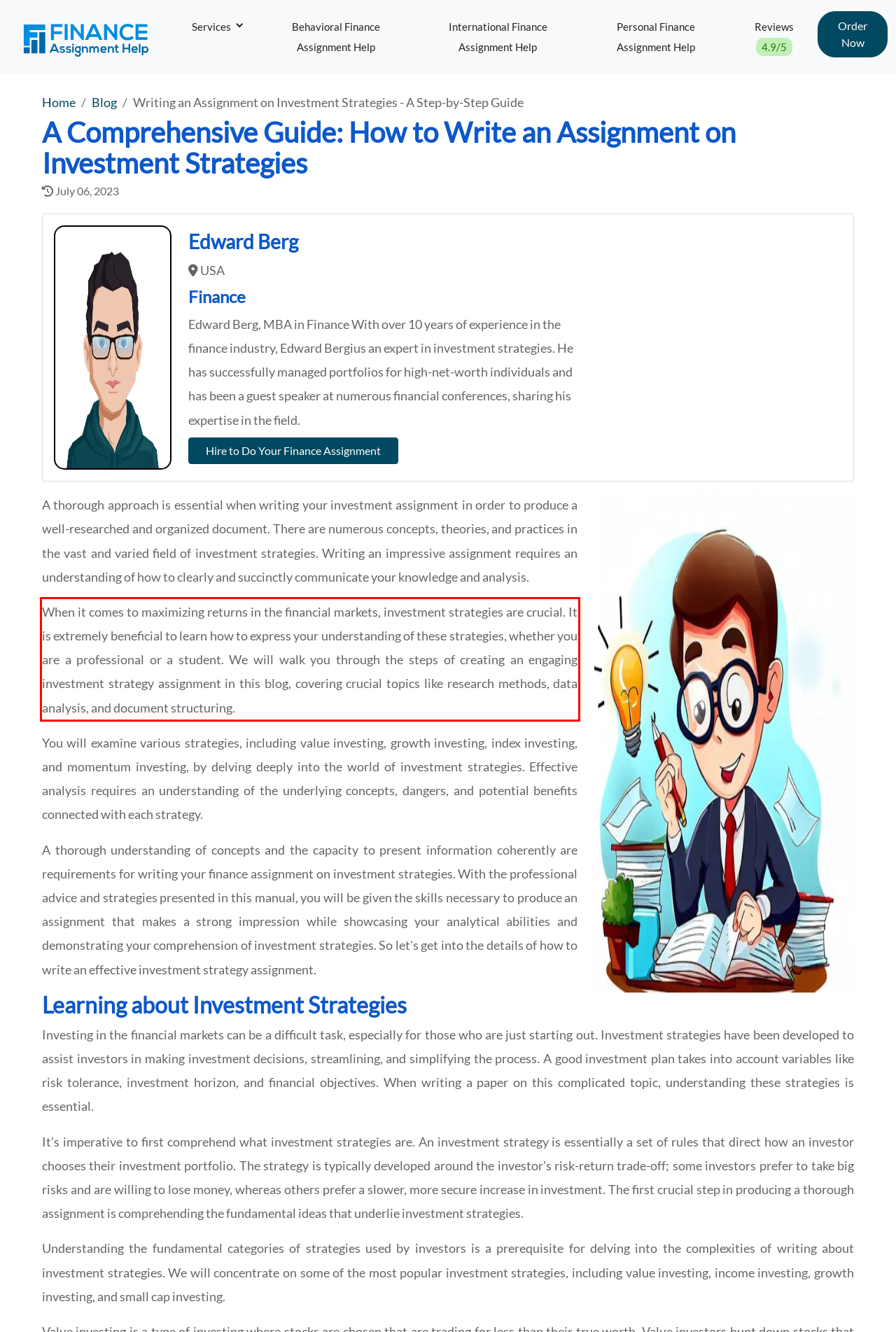Please analyze the screenshot of a webpage and extract the text content within the red bounding box using OCR.

When it comes to maximizing returns in the financial markets, investment strategies are crucial. It is extremely beneficial to learn how to express your understanding of these strategies, whether you are a professional or a student. We will walk you through the steps of creating an engaging investment strategy assignment in this blog, covering crucial topics like research methods, data analysis, and document structuring.